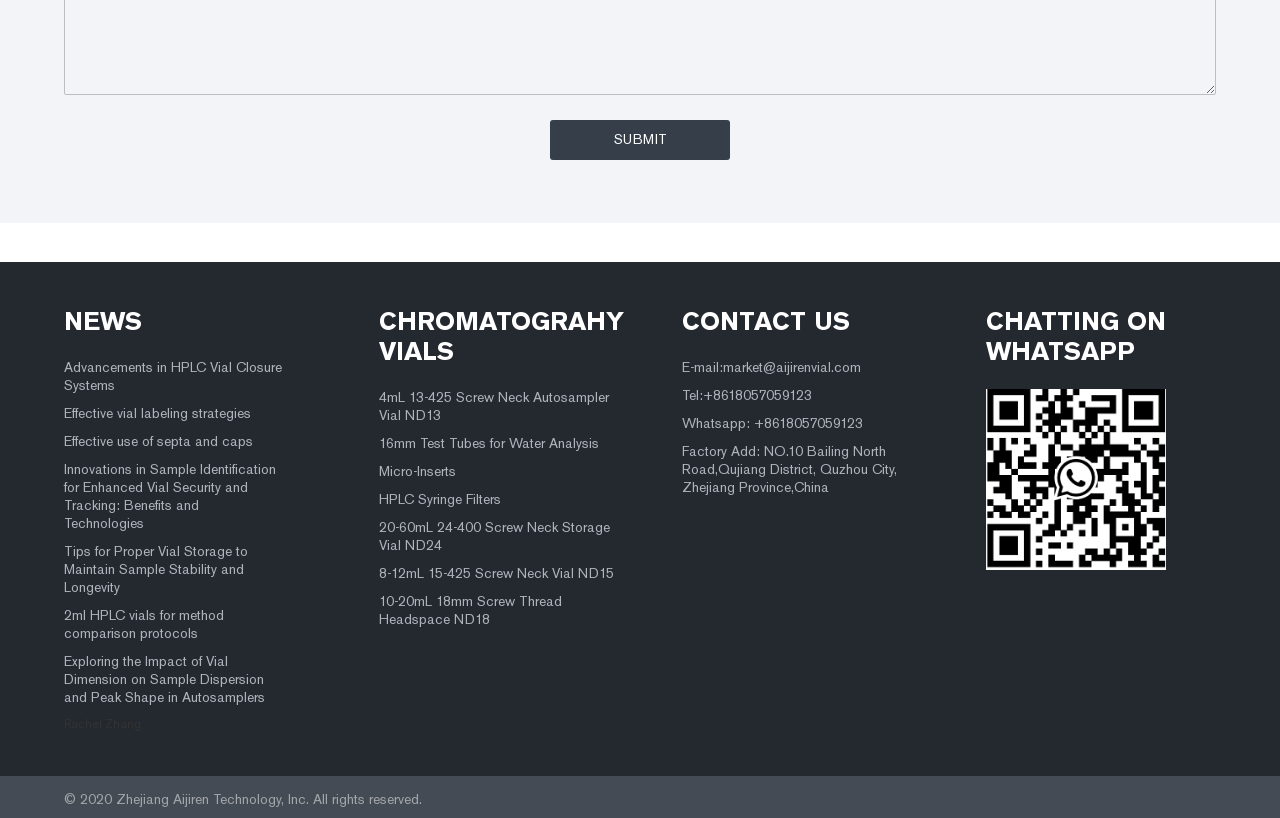Please locate the bounding box coordinates of the element that should be clicked to achieve the given instruction: "Read news".

[0.05, 0.374, 0.221, 0.411]